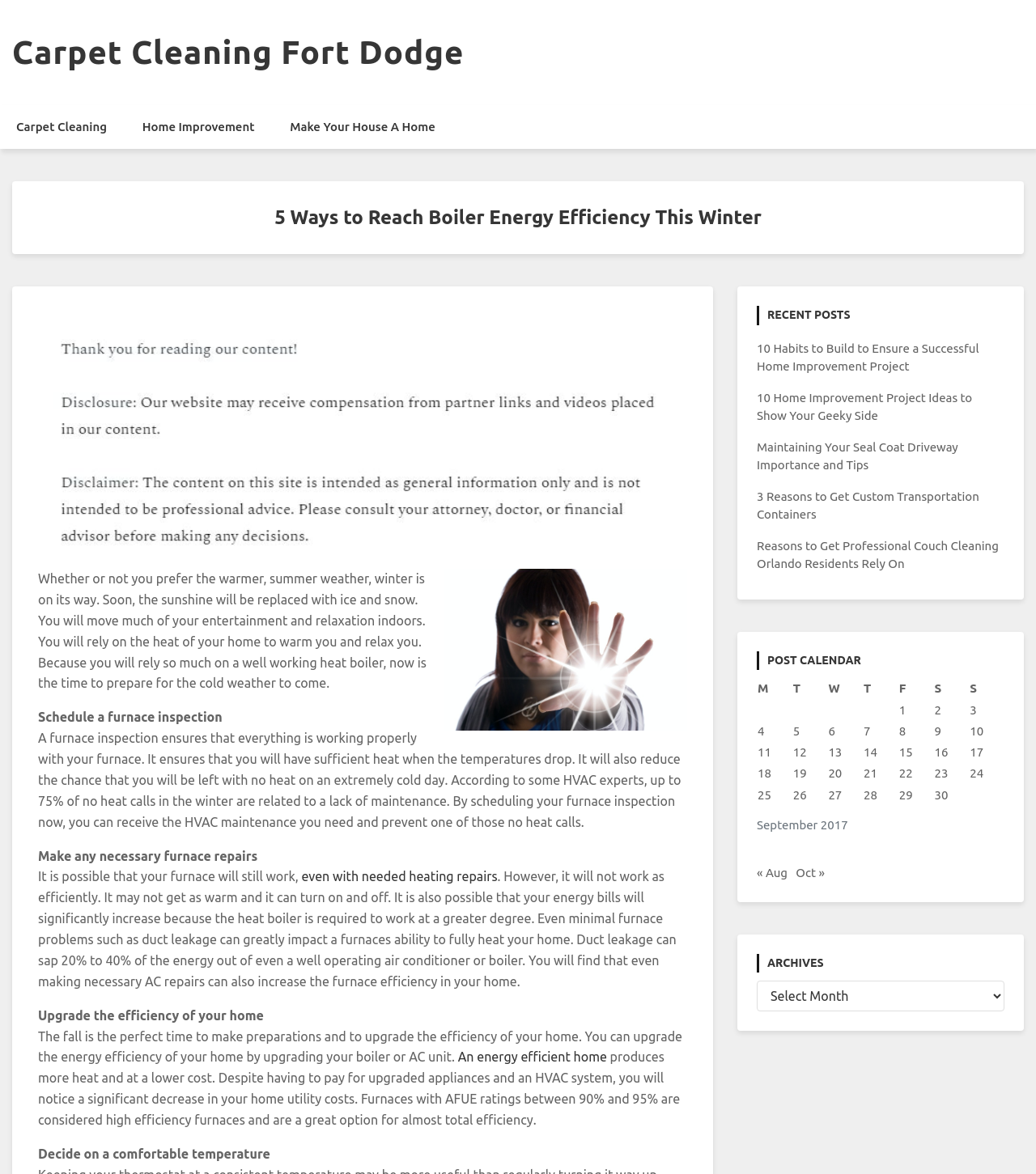Analyze the image and answer the question with as much detail as possible: 
What is the benefit of upgrading to an energy-efficient home?

The benefit of upgrading to an energy-efficient home is that it can lead to lower utility costs. This is stated in the text as 'Despite having to pay for upgraded appliances and an HVAC system, you will notice a significant decrease in your home utility costs.'